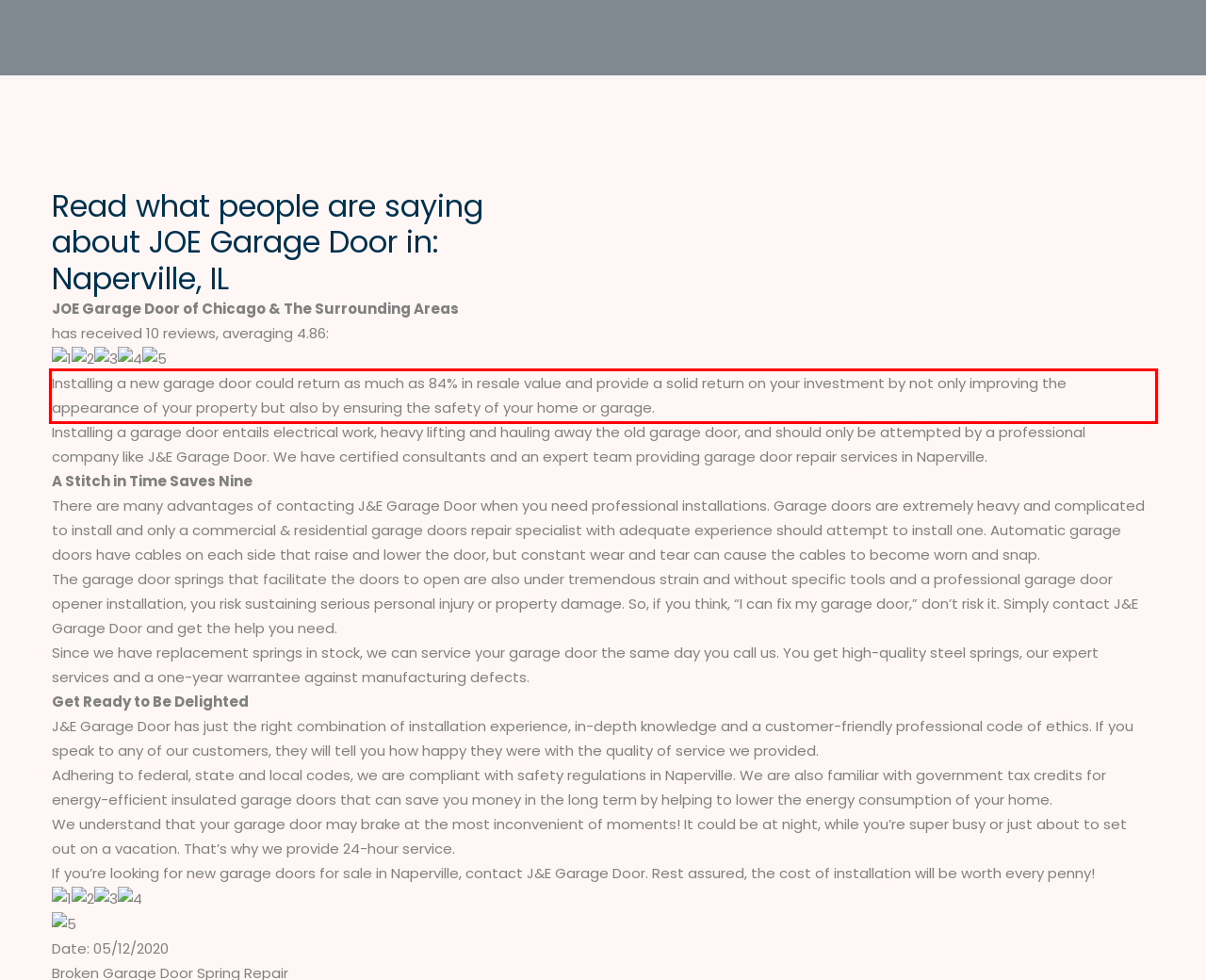You are given a screenshot of a webpage with a UI element highlighted by a red bounding box. Please perform OCR on the text content within this red bounding box.

Installing a new garage door could return as much as 84% in resale value and provide a solid return on your investment by not only improving the appearance of your property but also by ensuring the safety of your home or garage.